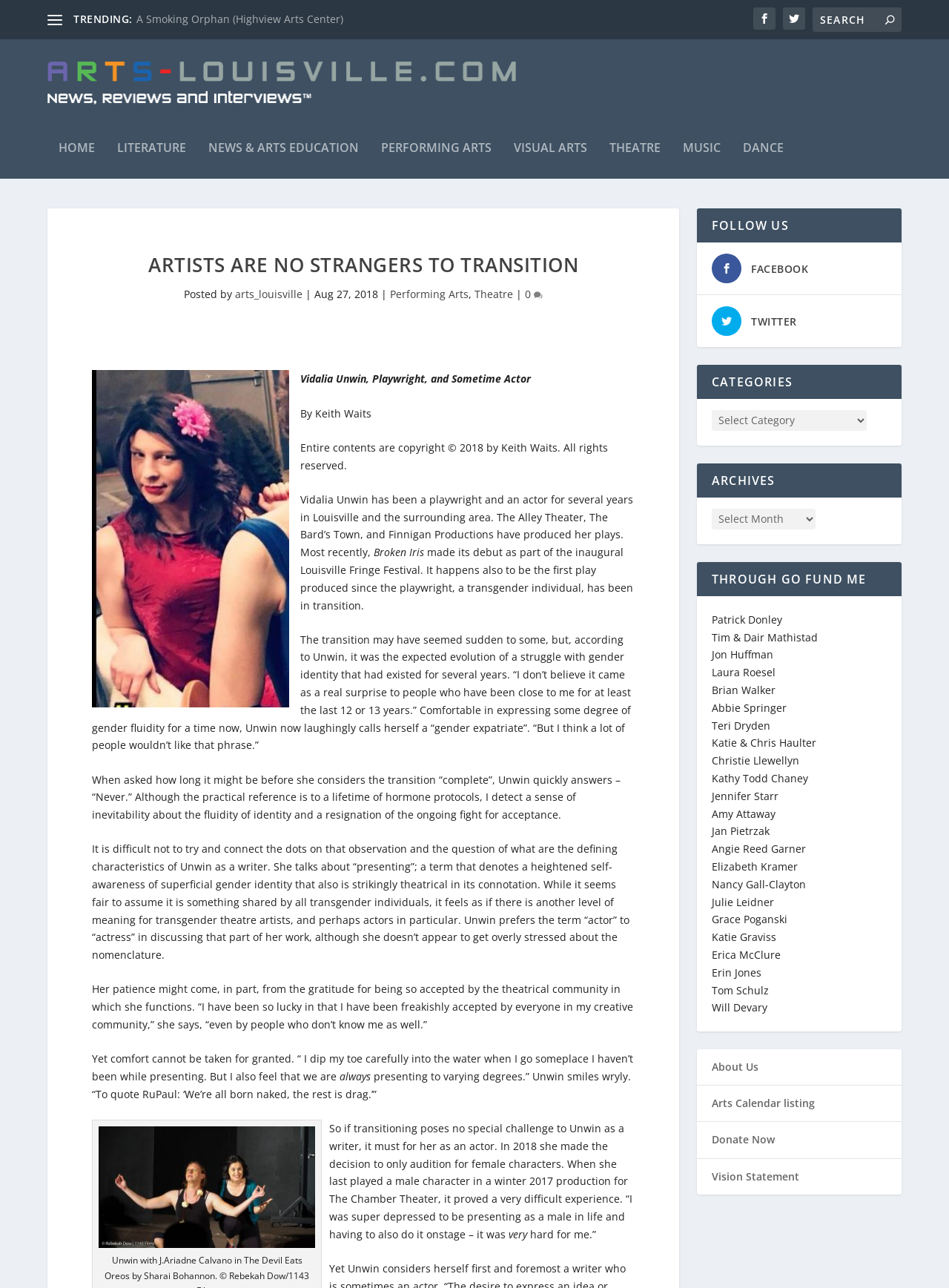Write a detailed summary of the webpage.

The webpage is an article from Arts-Louisville Reviews, with the title "Artists Are No Strangers To Transition". At the top, there is a navigation menu with links to "HOME", "LITERATURE", "NEWS & ARTS EDUCATION", "PERFORMING ARTS", "VISUAL ARTS", "THEATRE", "MUSIC", and "DANCE". Below the title, there is a heading "TRENDING:" followed by social media links and a search bar.

The main content of the article is a interview with Vidalia Unwin, a playwright and actor who has been in transition. The article discusses Unwin's experiences as a transgender individual, her struggles with gender identity, and her acceptance by the theatrical community. The text is divided into paragraphs, with quotes from Unwin throughout.

On the right side of the page, there are several sections, including "FOLLOW US" with social media links, "CATEGORIES" with a dropdown menu, "ARCHIVES" with another dropdown menu, and "THROUGH GO FUND ME" with a list of names. At the bottom of the page, there is a link to "About Us".

There is one image on the page, which is described as "caption-attachment-9723", but the content of the image is not specified.